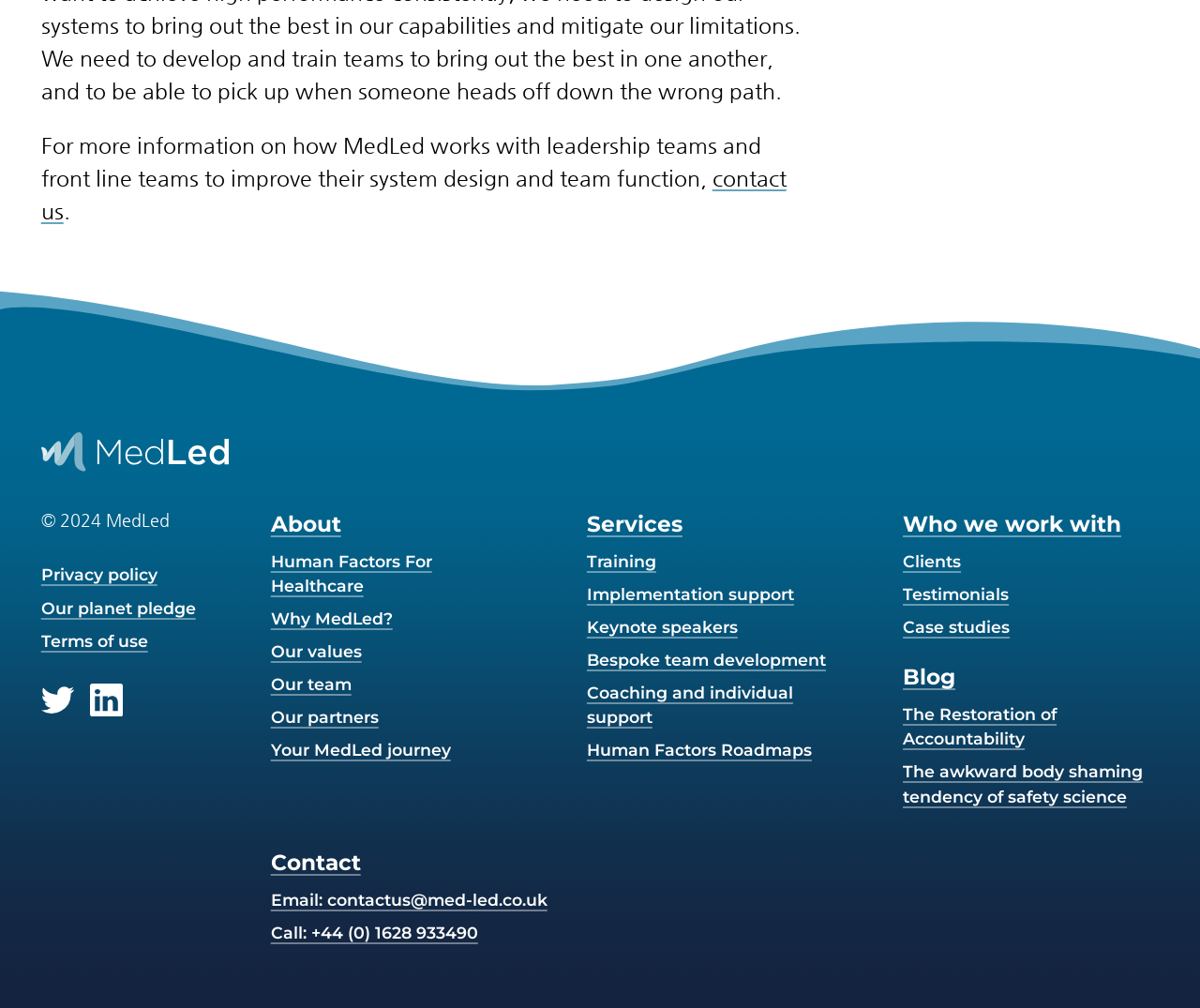Please reply to the following question with a single word or a short phrase:
What social media platforms does MedLed have?

Twitter, LinkedIn